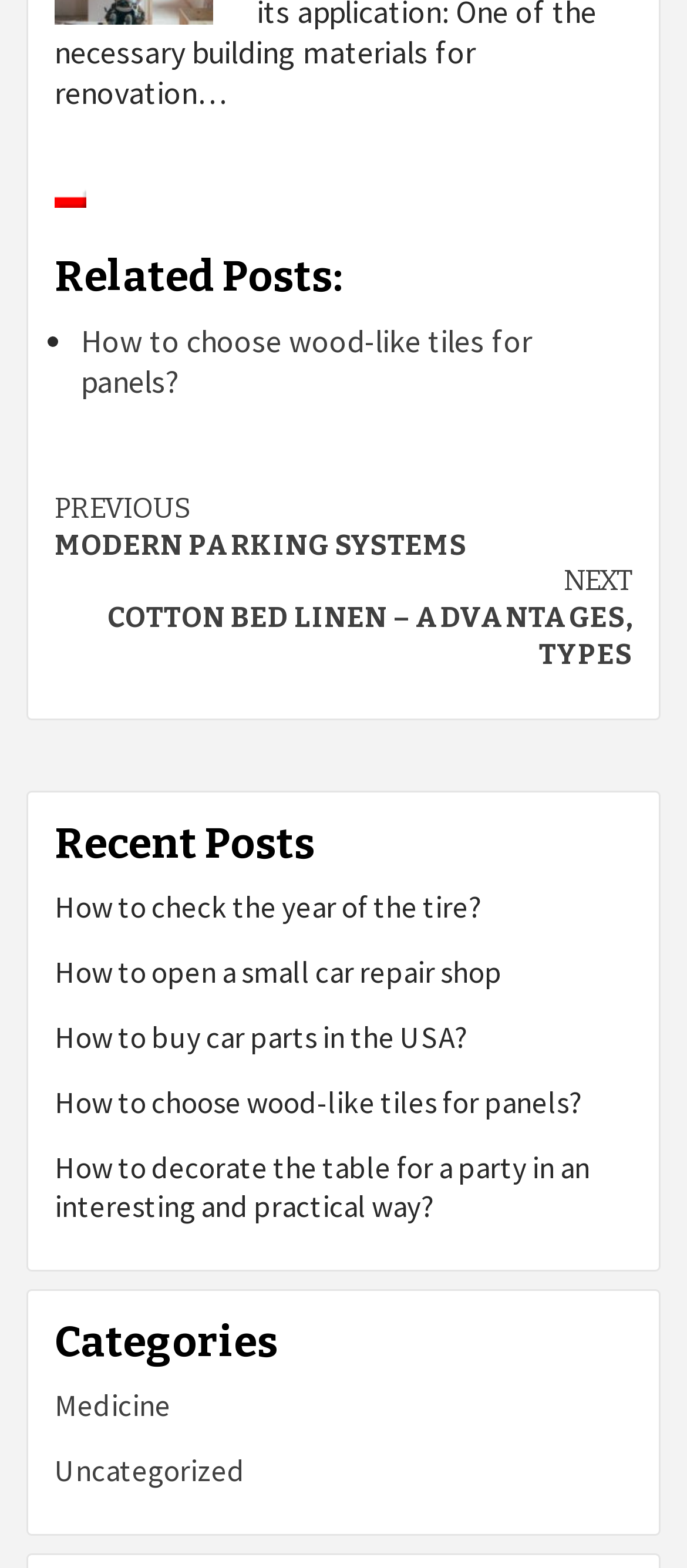What is the position of the 'Polish' link relative to the 'Related Posts:' heading?
Based on the image, provide your answer in one word or phrase.

Above